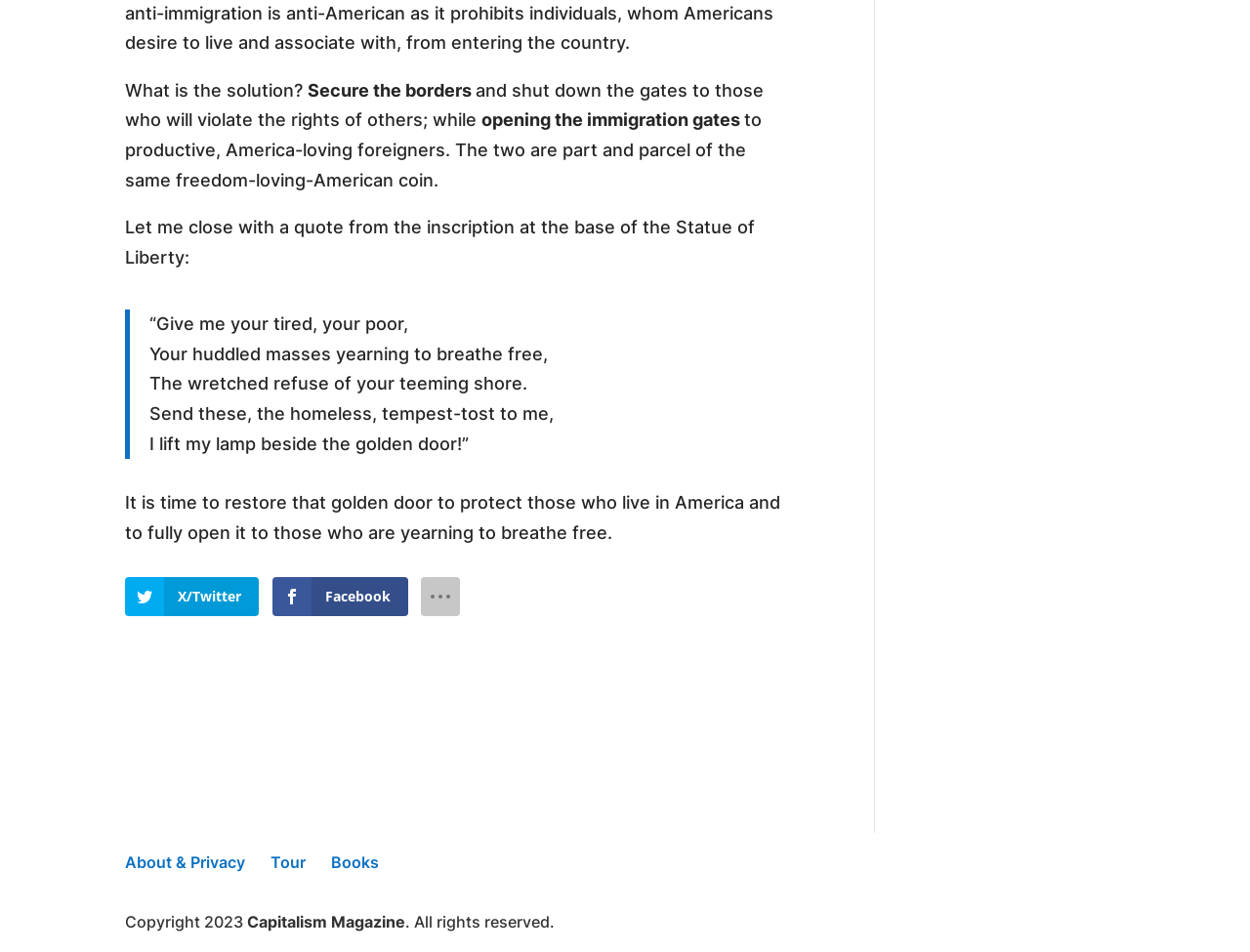Using the given description, provide the bounding box coordinates formatted as (top-left x, top-left y, bottom-right x, bottom-right y), with all values being floating point numbers between 0 and 1. Description: About & Privacy

[0.1, 0.895, 0.196, 0.916]